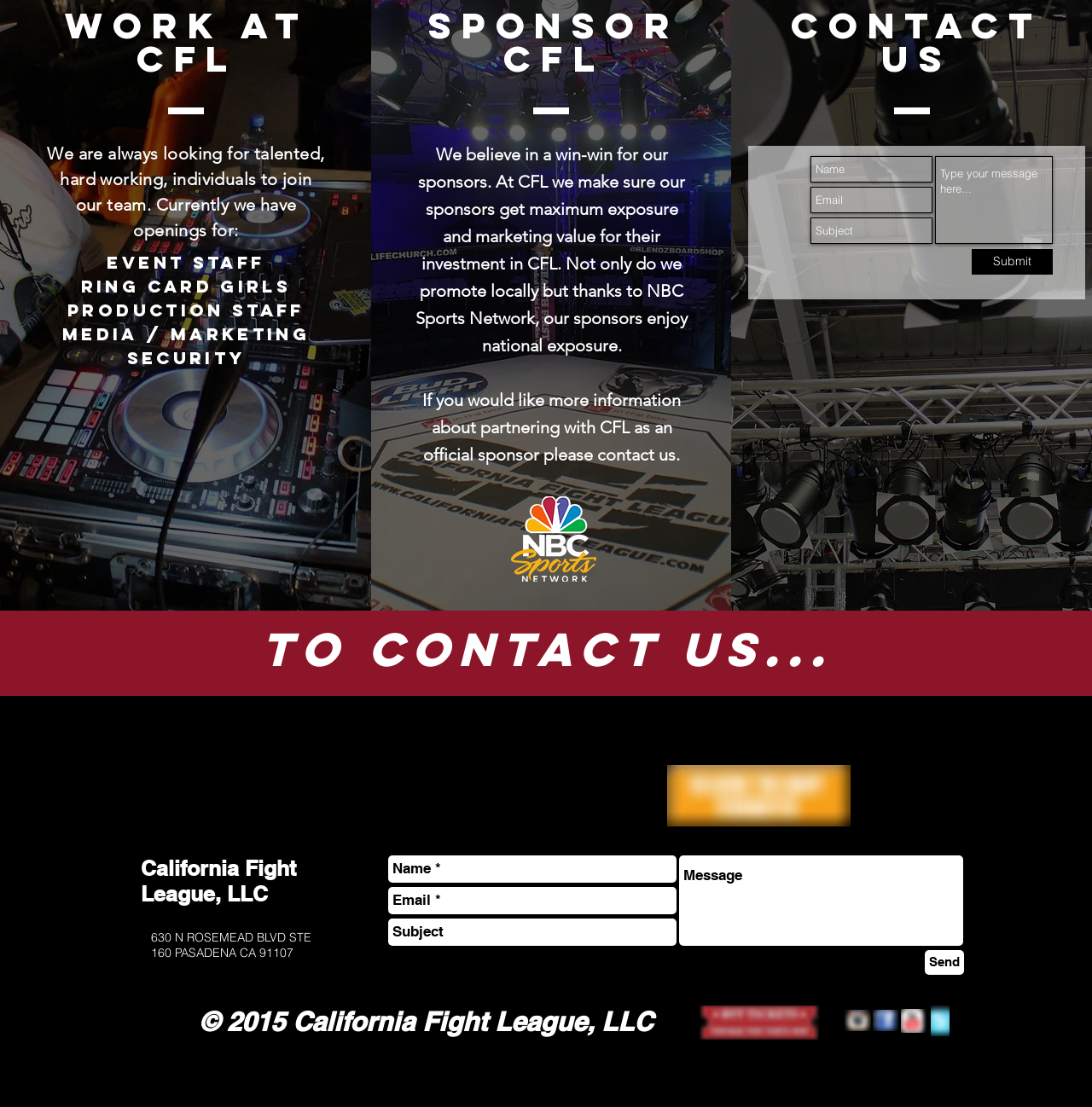Identify the bounding box coordinates of the area that should be clicked in order to complete the given instruction: "Click the Submit button". The bounding box coordinates should be four float numbers between 0 and 1, i.e., [left, top, right, bottom].

[0.89, 0.225, 0.964, 0.248]